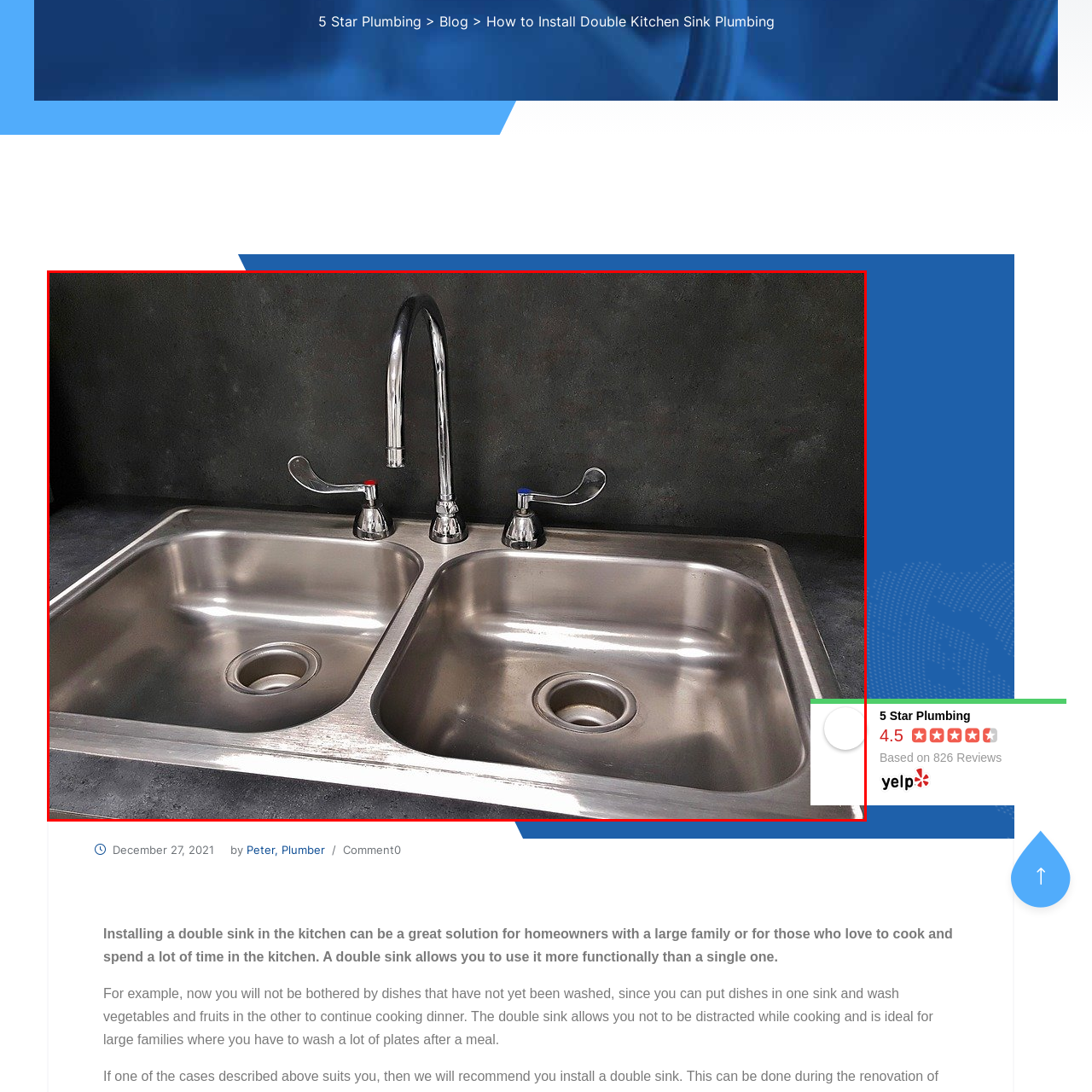Offer a detailed explanation of the scene within the red bounding box.

The image showcases a stylish and modern double kitchen sink, featuring two stainless steel basins that are seamlessly integrated into a contemporary countertop. Each basin is circular with a standard drain located at the center. Above the sink, a tall, sleek faucet stands prominently, accompanied by two separate handles—one with a red indicator for hot water and one with a blue indicator for cold water. The backdrop features a textured dark wall, enhancing the sink's polished chrome elements and bringing an elegant touch to the overall kitchen design. This setup is ideal for functionality and efficiency, perfect for busy cooks and families who benefit from the convenience of multiple sink areas when preparing meals.